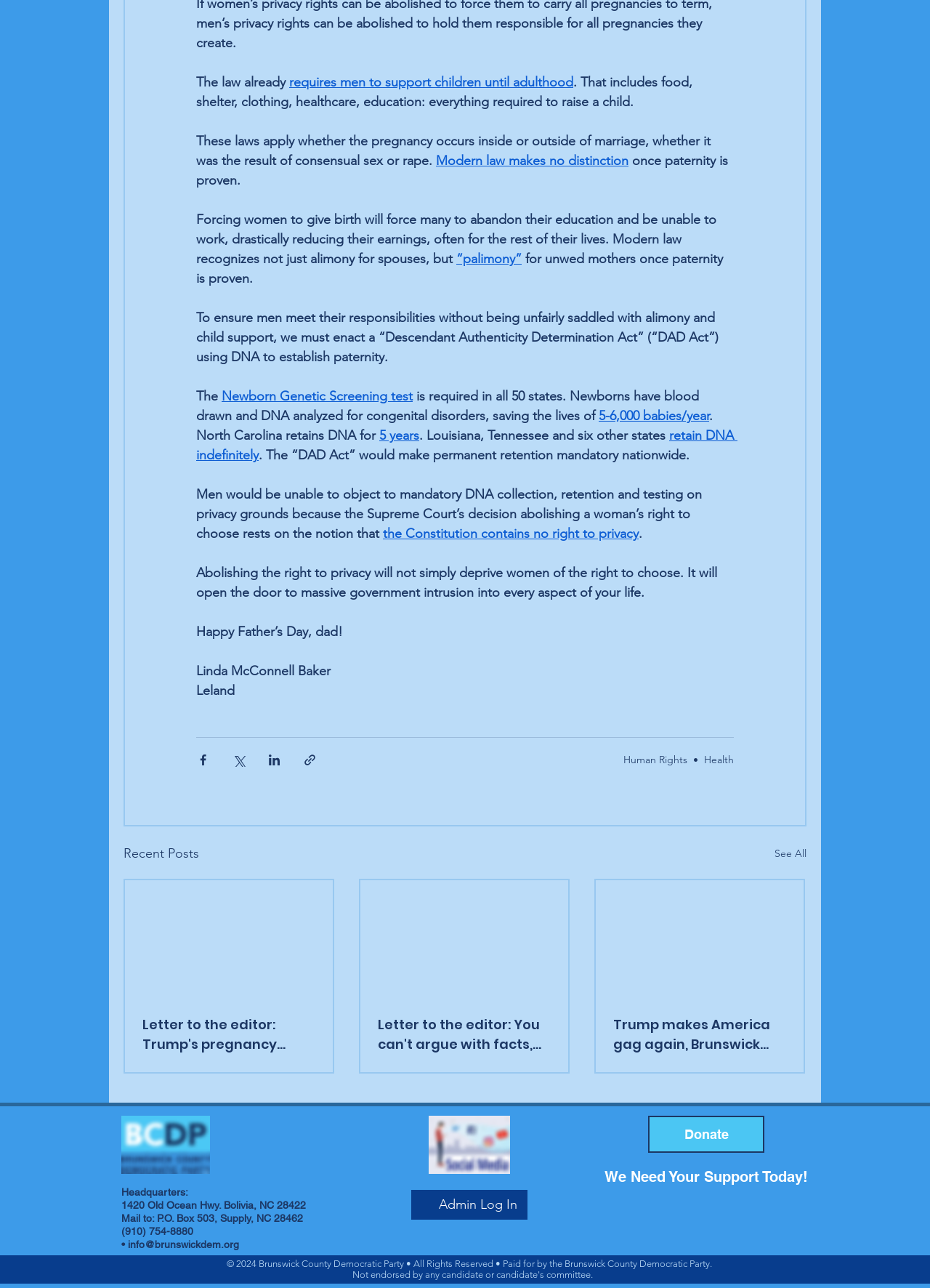What is the purpose of the 'DAD Act'?
Based on the content of the image, thoroughly explain and answer the question.

The 'DAD Act' is mentioned in the text as a way to ensure men meet their responsibilities without being unfairly saddled with alimony and child support. It uses DNA to establish paternity, making permanent retention of DNA mandatory nationwide.